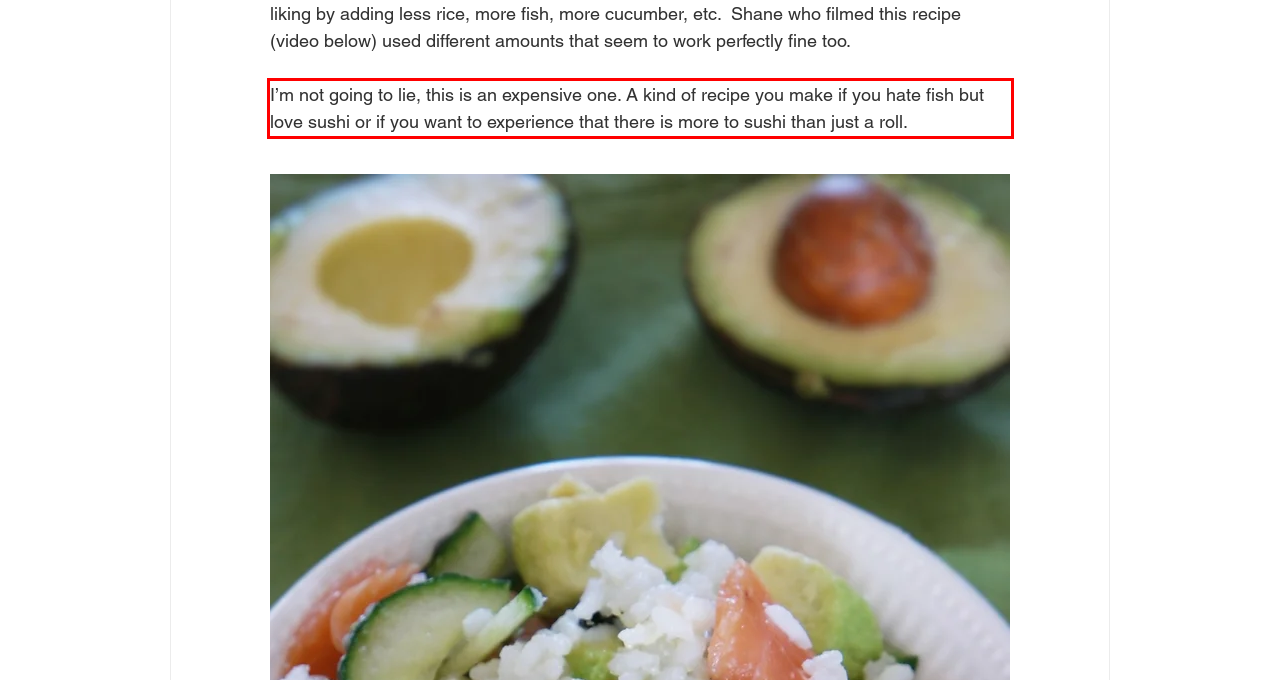You are provided with a screenshot of a webpage containing a red bounding box. Please extract the text enclosed by this red bounding box.

I’m not going to lie, this is an expensive one. A kind of recipe you make if you hate fish but love sushi or if you want to experience that there is more to sushi than just a roll.